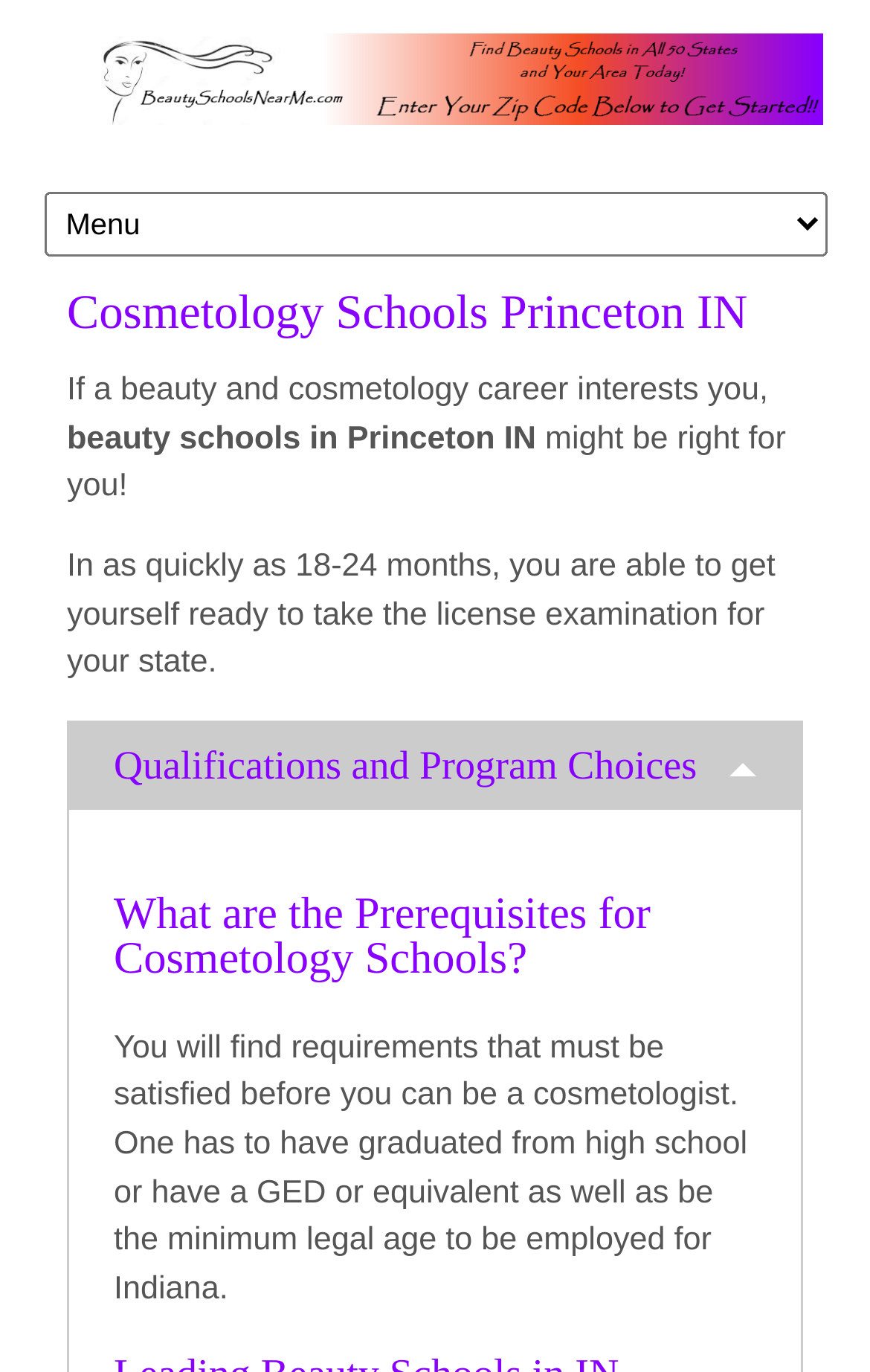Extract the primary heading text from the webpage.

Cosmetology Schools Princeton IN